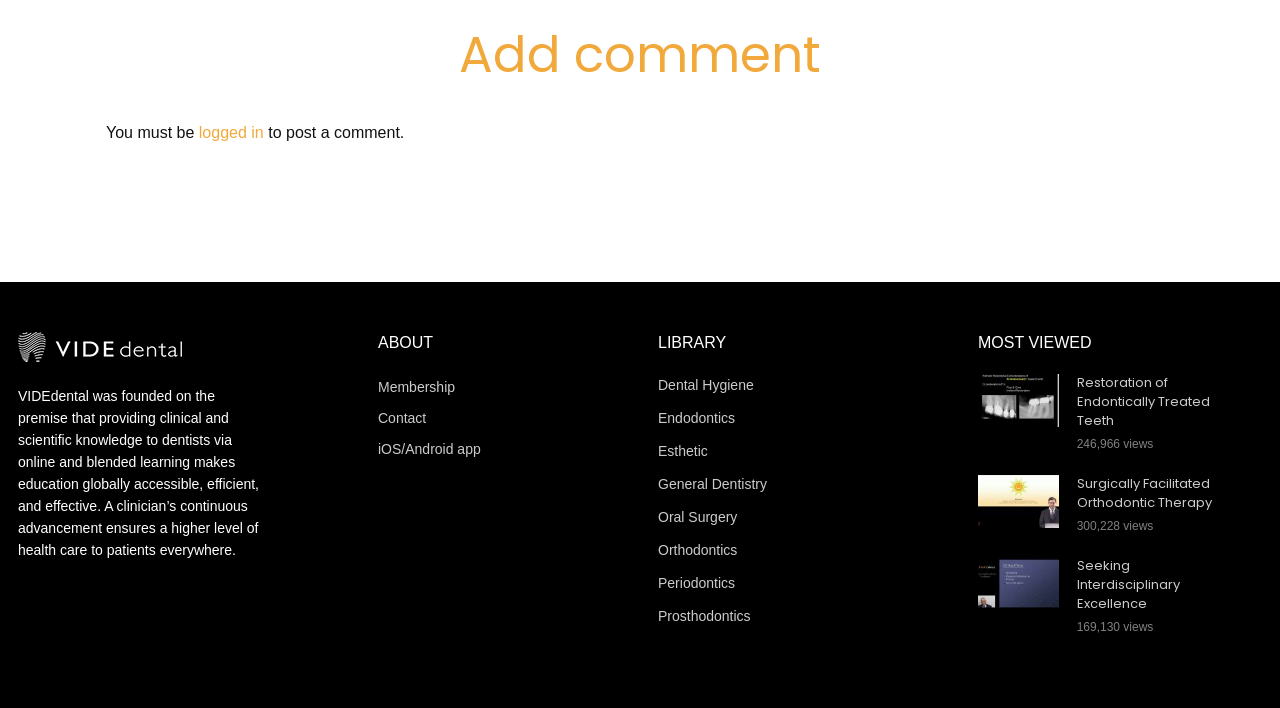Using the information shown in the image, answer the question with as much detail as possible: What is the most viewed article?

The most viewed article can be found by looking at the 'MOST VIEWED' section, where the article 'Restoration of Endontically Treated Teeth' has the highest view count of 246,966 views.